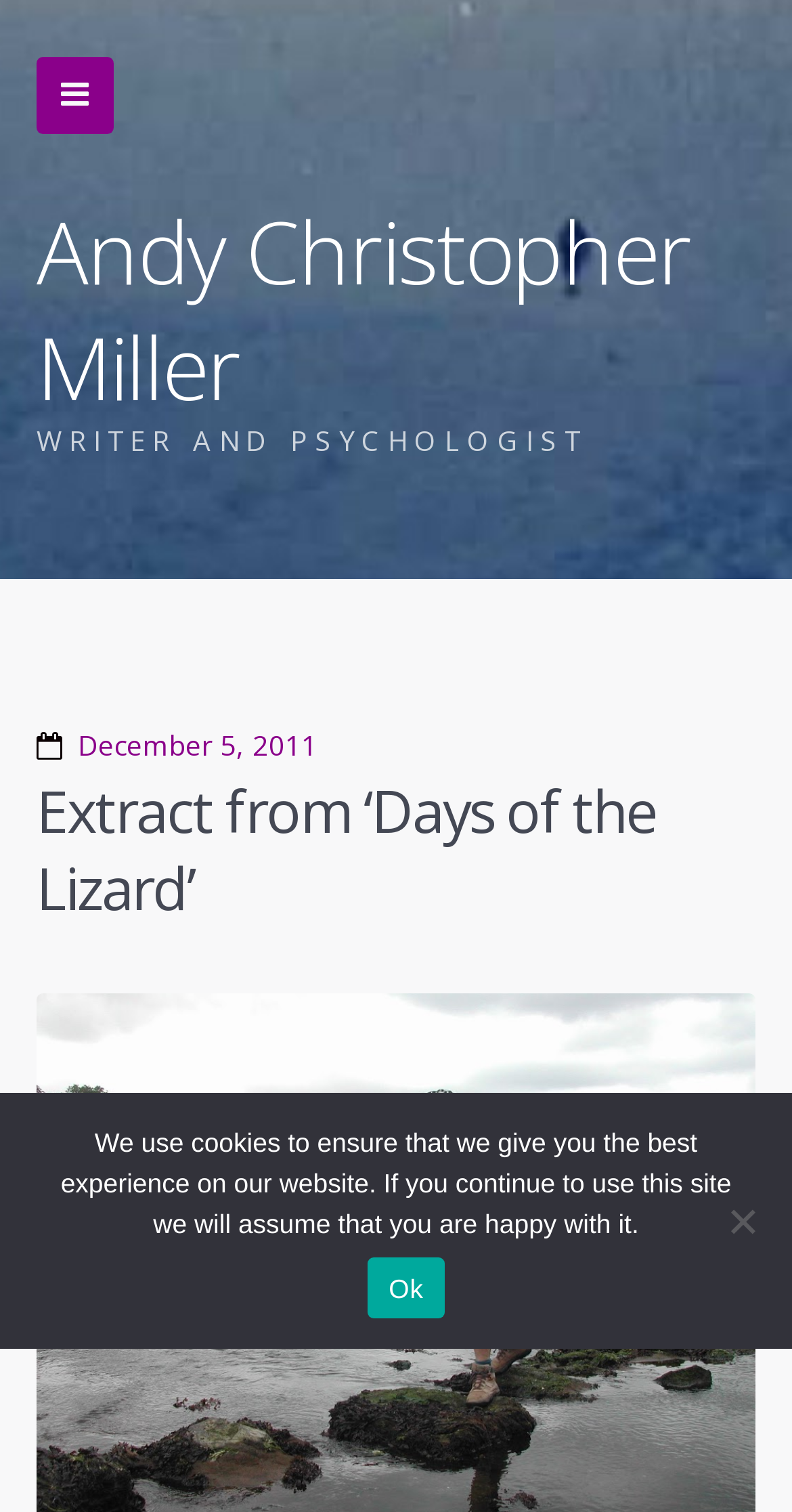Locate the primary headline on the webpage and provide its text.

Andy Christopher Miller